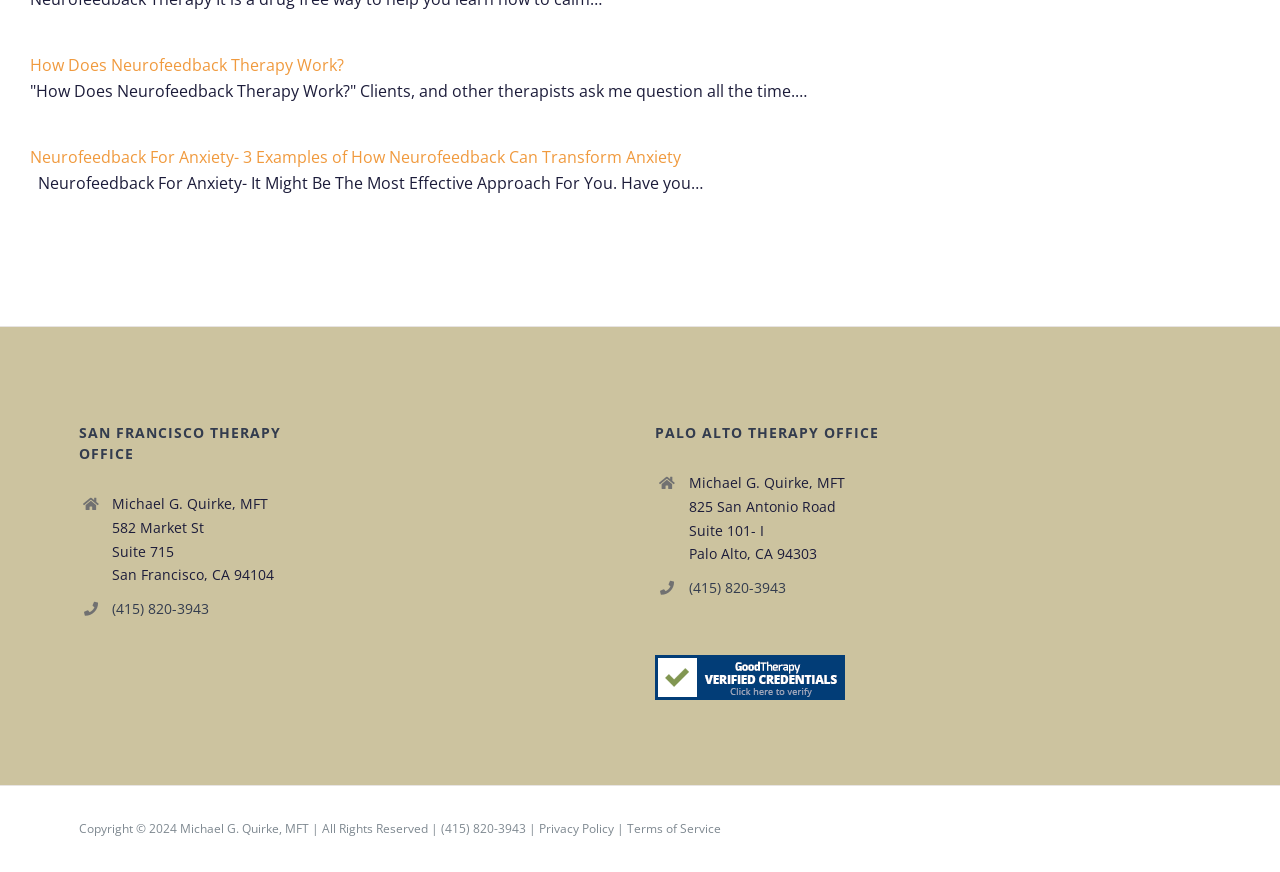Using the information in the image, give a comprehensive answer to the question: 
What is the copyright year of the webpage?

The copyright year of the webpage can be found at the bottom of the page, where it is listed as 'Copyright © 2024'.